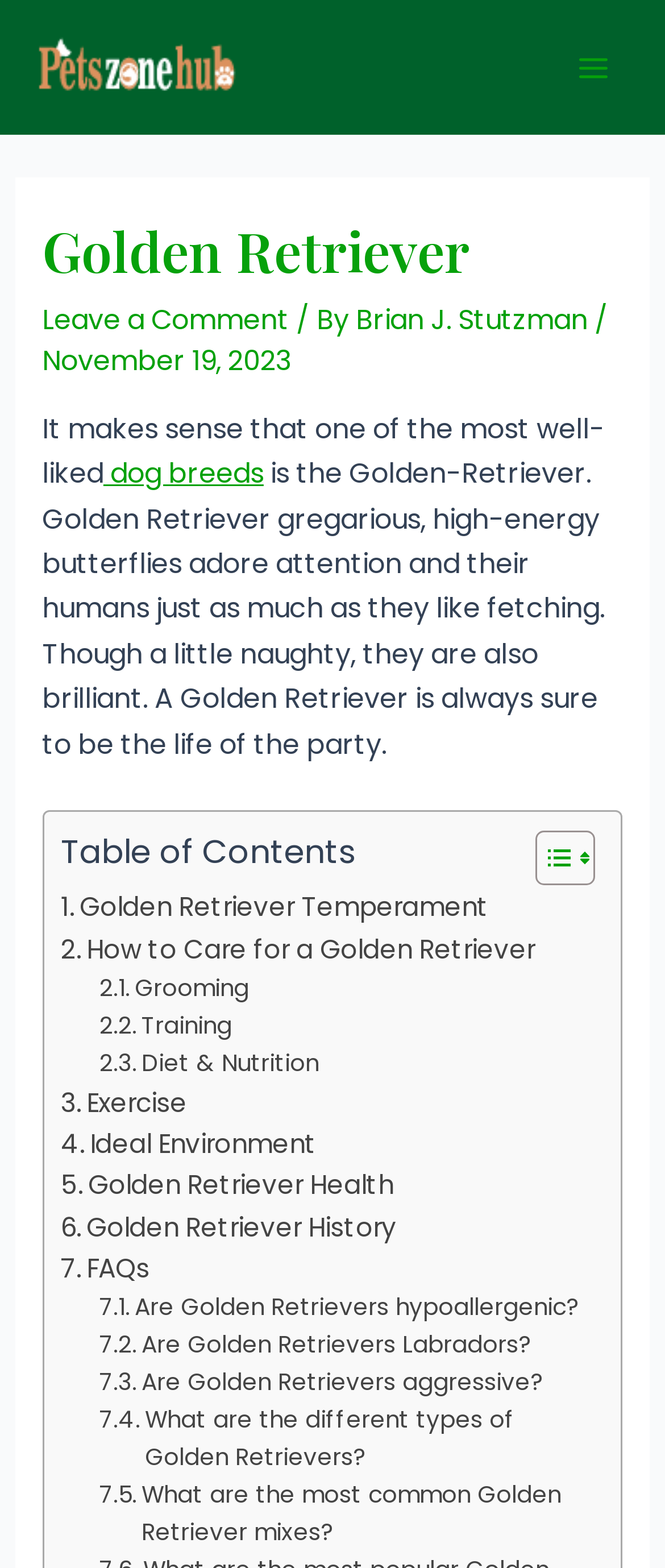Locate the bounding box coordinates of the element that should be clicked to execute the following instruction: "Click the 'Main Menu' button".

[0.836, 0.019, 0.949, 0.067]